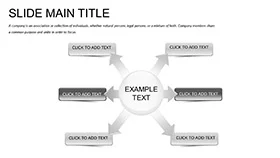Respond to the question with just a single word or phrase: 
How many branches surround the central node?

six